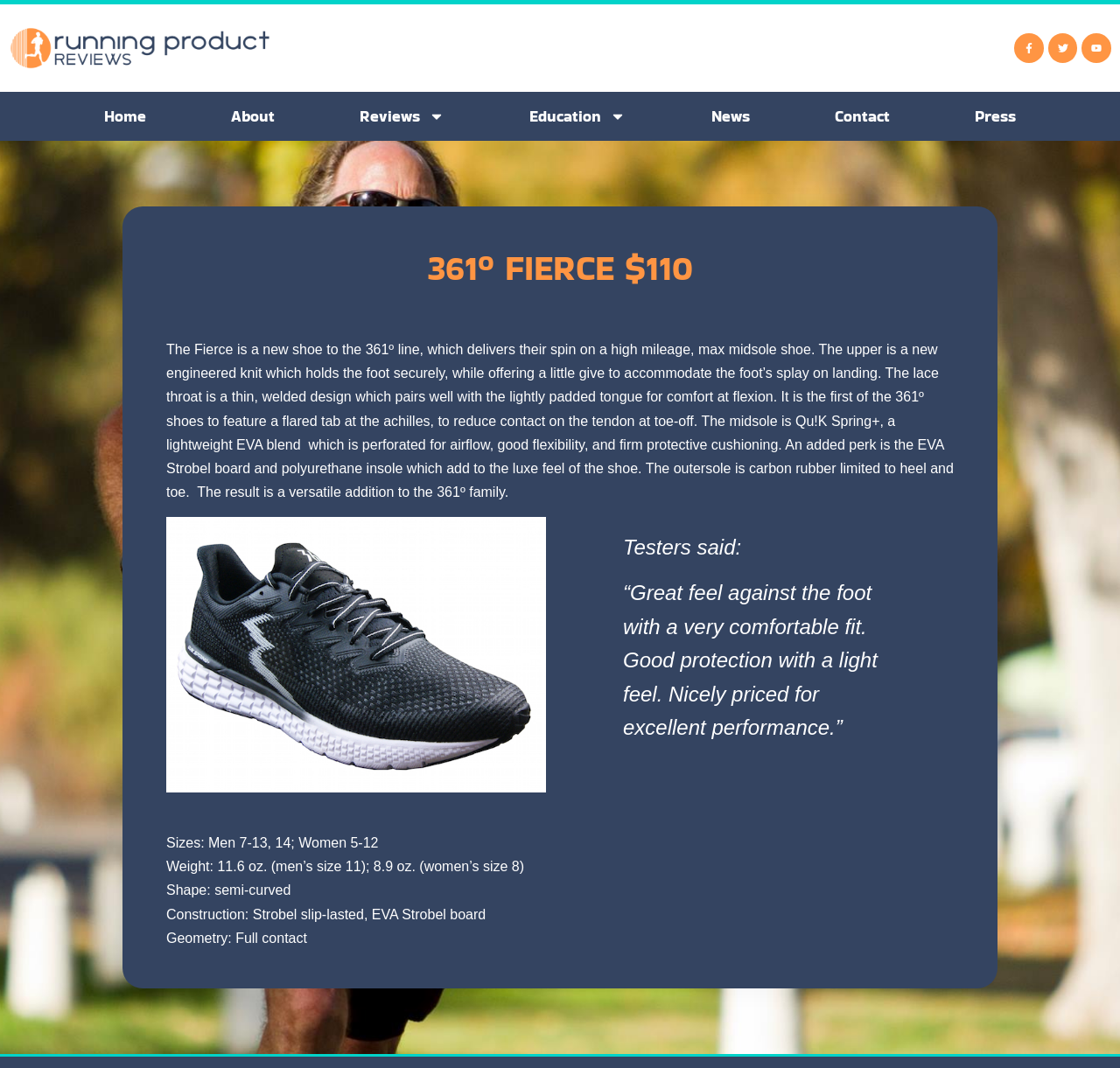What is the name of the shoe?
By examining the image, provide a one-word or phrase answer.

361º FIERCE